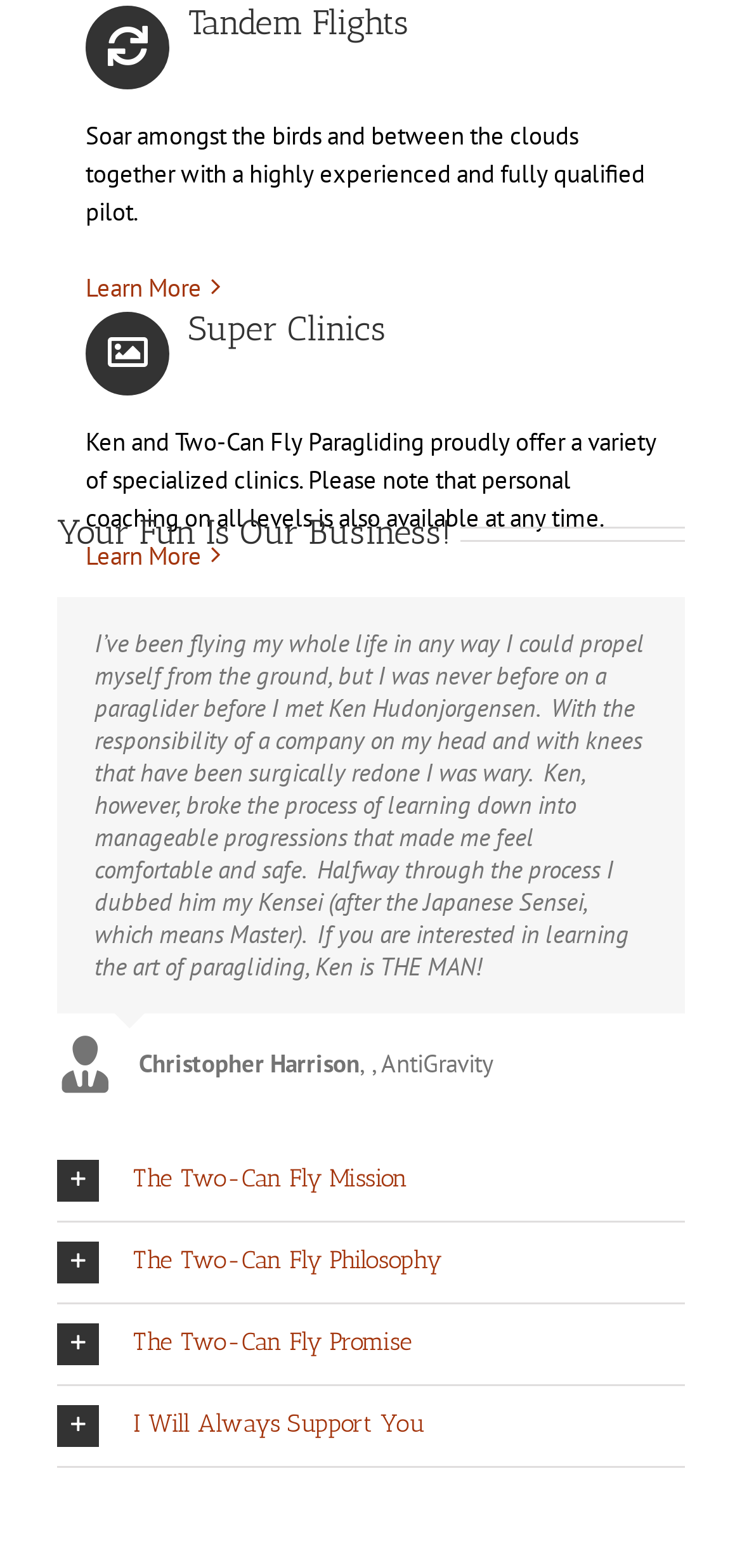Using floating point numbers between 0 and 1, provide the bounding box coordinates in the format (top-left x, top-left y, bottom-right x, bottom-right y). Locate the UI element described here: Learn More

[0.115, 0.344, 0.272, 0.365]